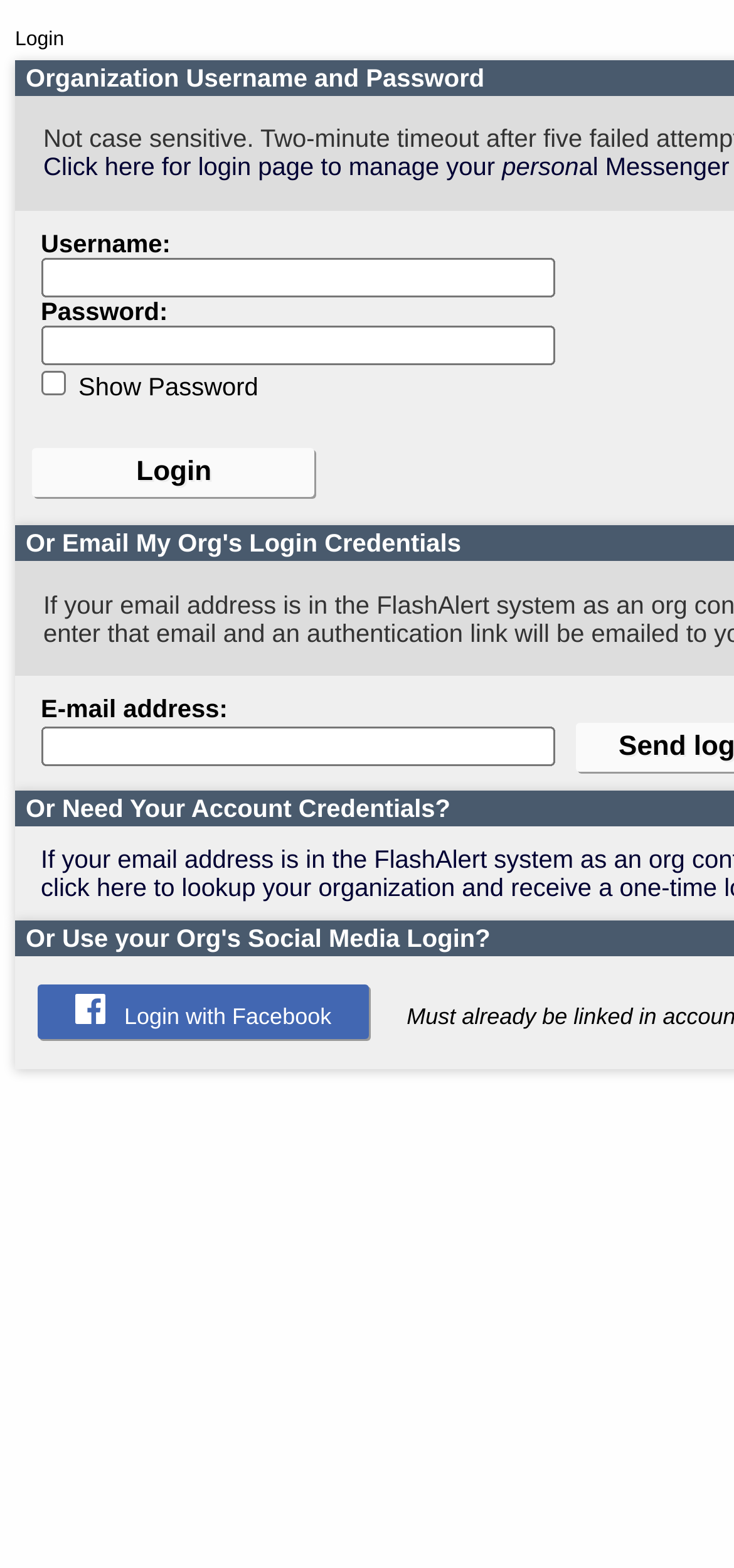What is the purpose of the 'Login with Facebook' button?
Refer to the image and provide a one-word or short phrase answer.

To login with Facebook